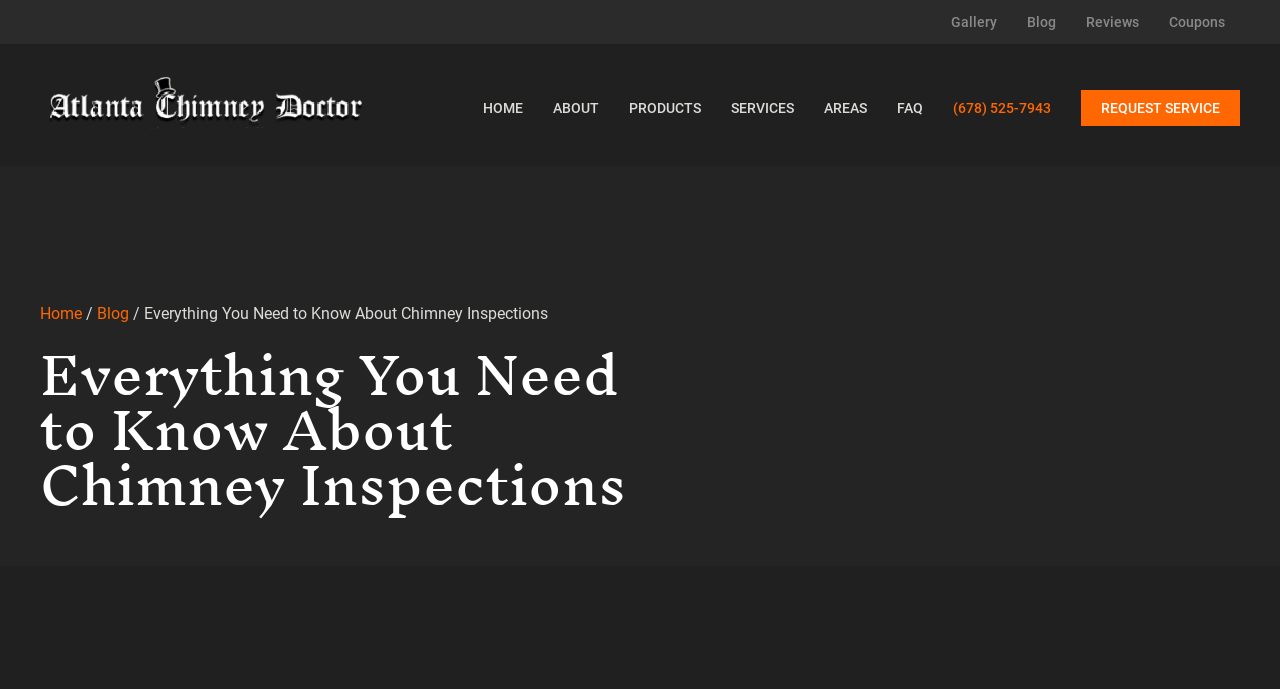Determine the bounding box coordinates of the clickable region to execute the instruction: "Check the CONTACT US section". The coordinates should be four float numbers between 0 and 1, denoted as [left, top, right, bottom].

None